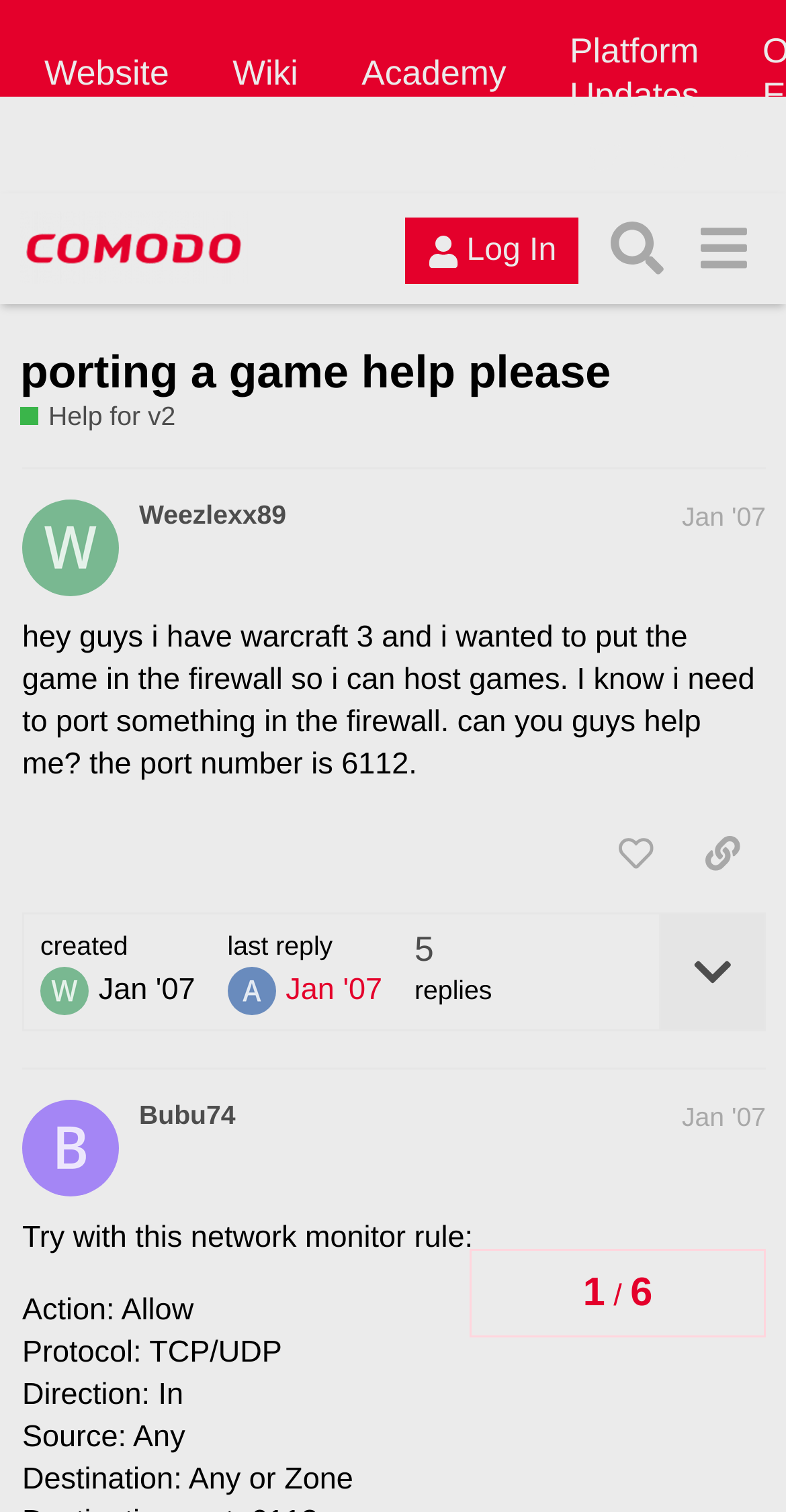Locate the bounding box coordinates of the clickable area needed to fulfill the instruction: "View the topic details".

[0.838, 0.605, 0.972, 0.68]